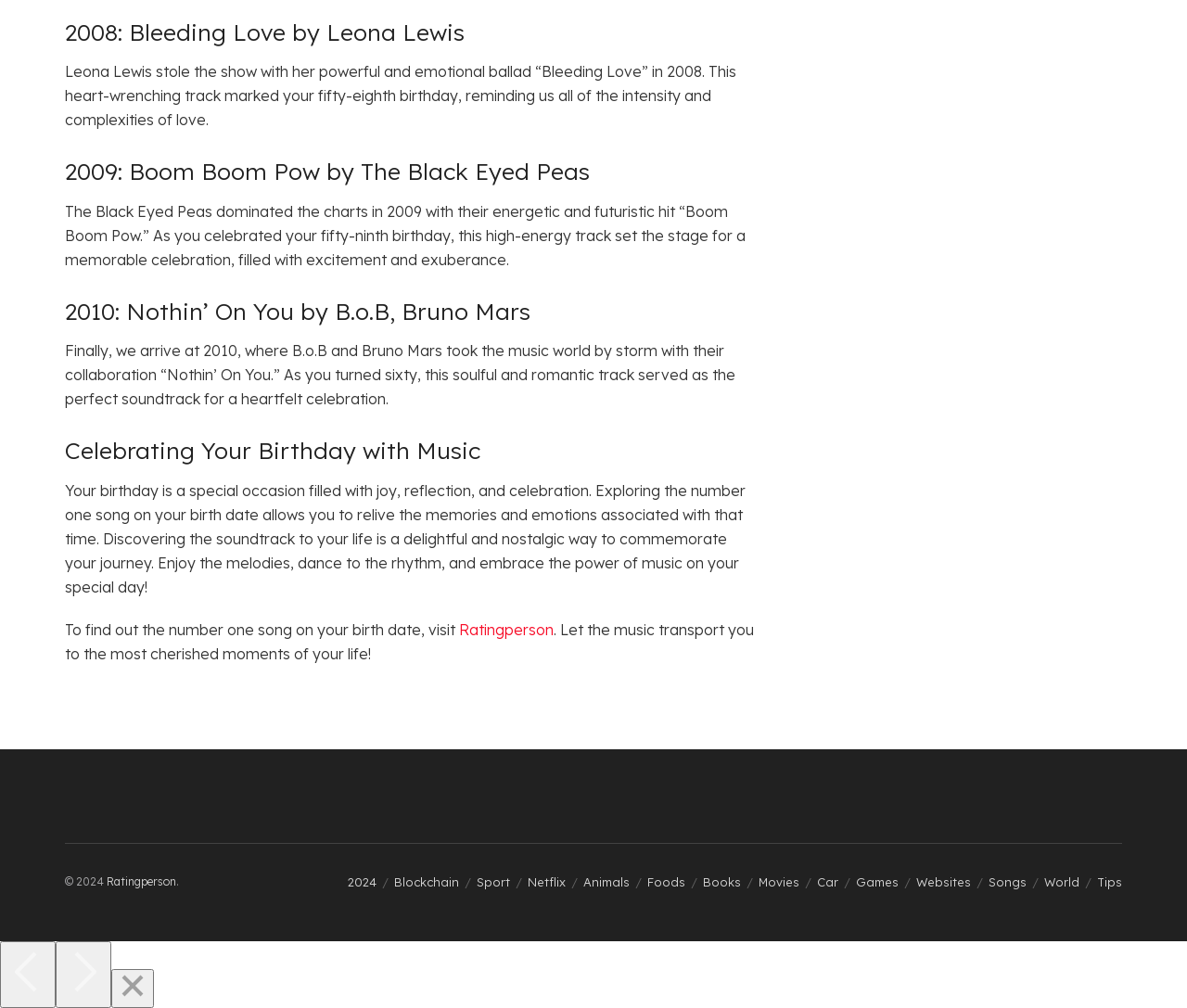Select the bounding box coordinates of the element I need to click to carry out the following instruction: "Visit Ratingperson".

[0.09, 0.867, 0.148, 0.881]